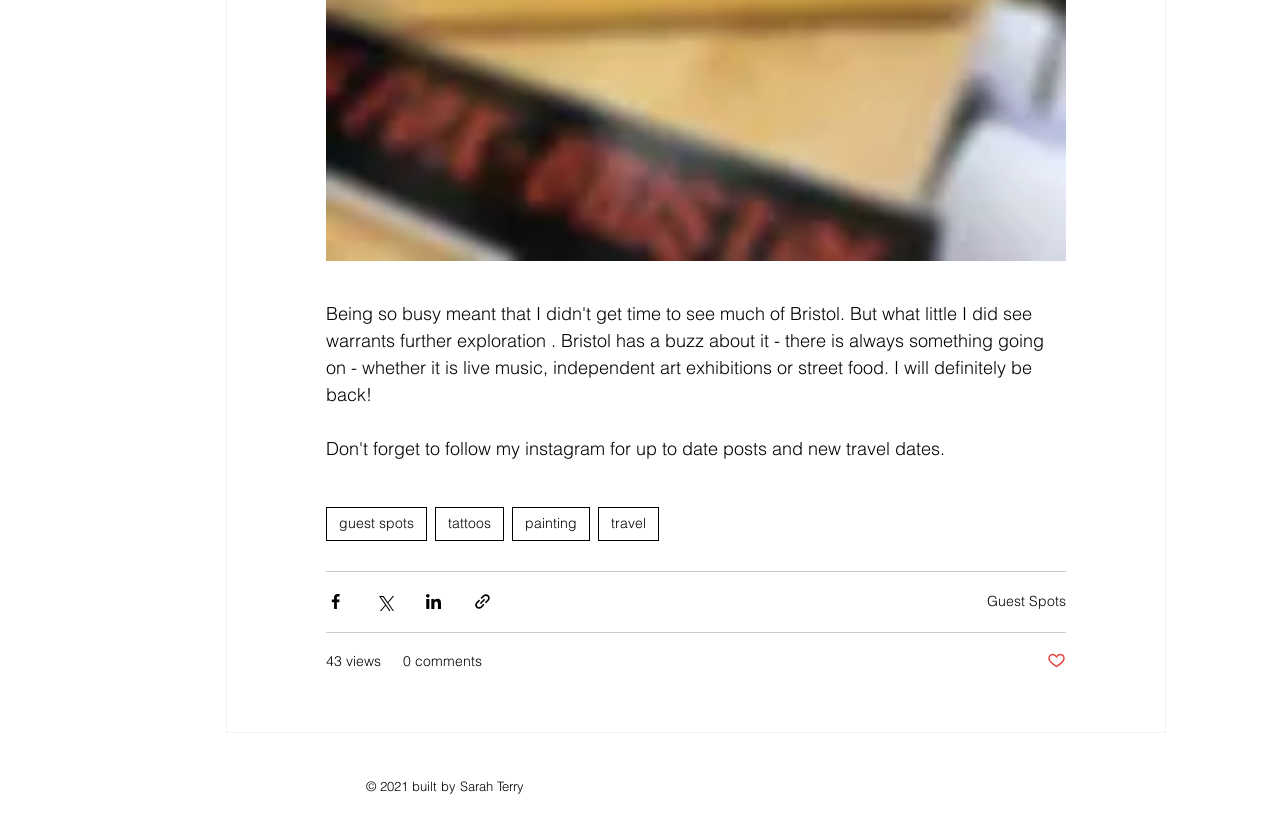What are the categories listed in the navigation?
Observe the image and answer the question with a one-word or short phrase response.

guest spots, tattoos, painting, travel